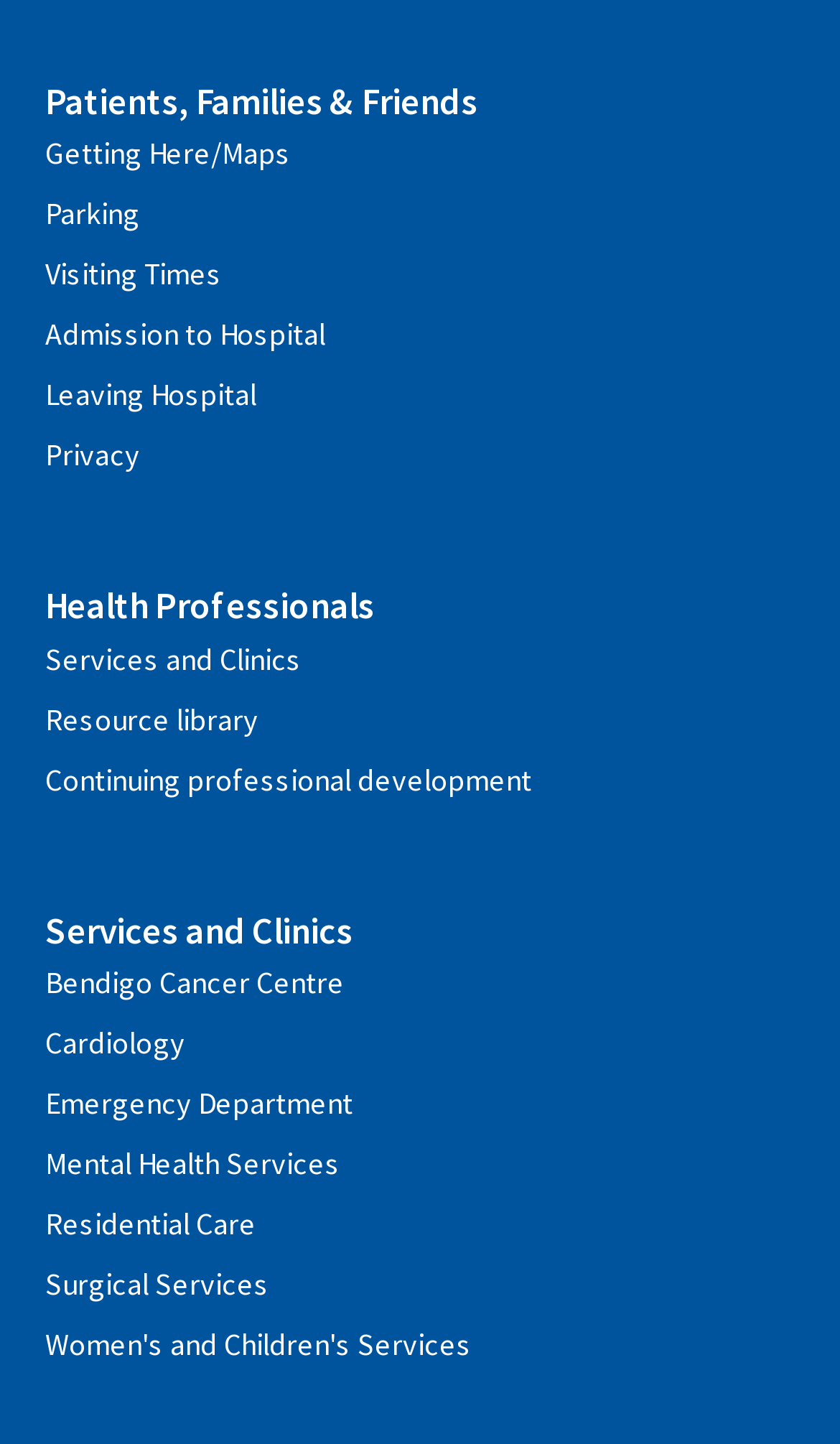Locate the bounding box coordinates of the clickable region necessary to complete the following instruction: "Visit the Bendigo Cancer Centre page". Provide the coordinates in the format of four float numbers between 0 and 1, i.e., [left, top, right, bottom].

[0.054, 0.665, 0.41, 0.704]